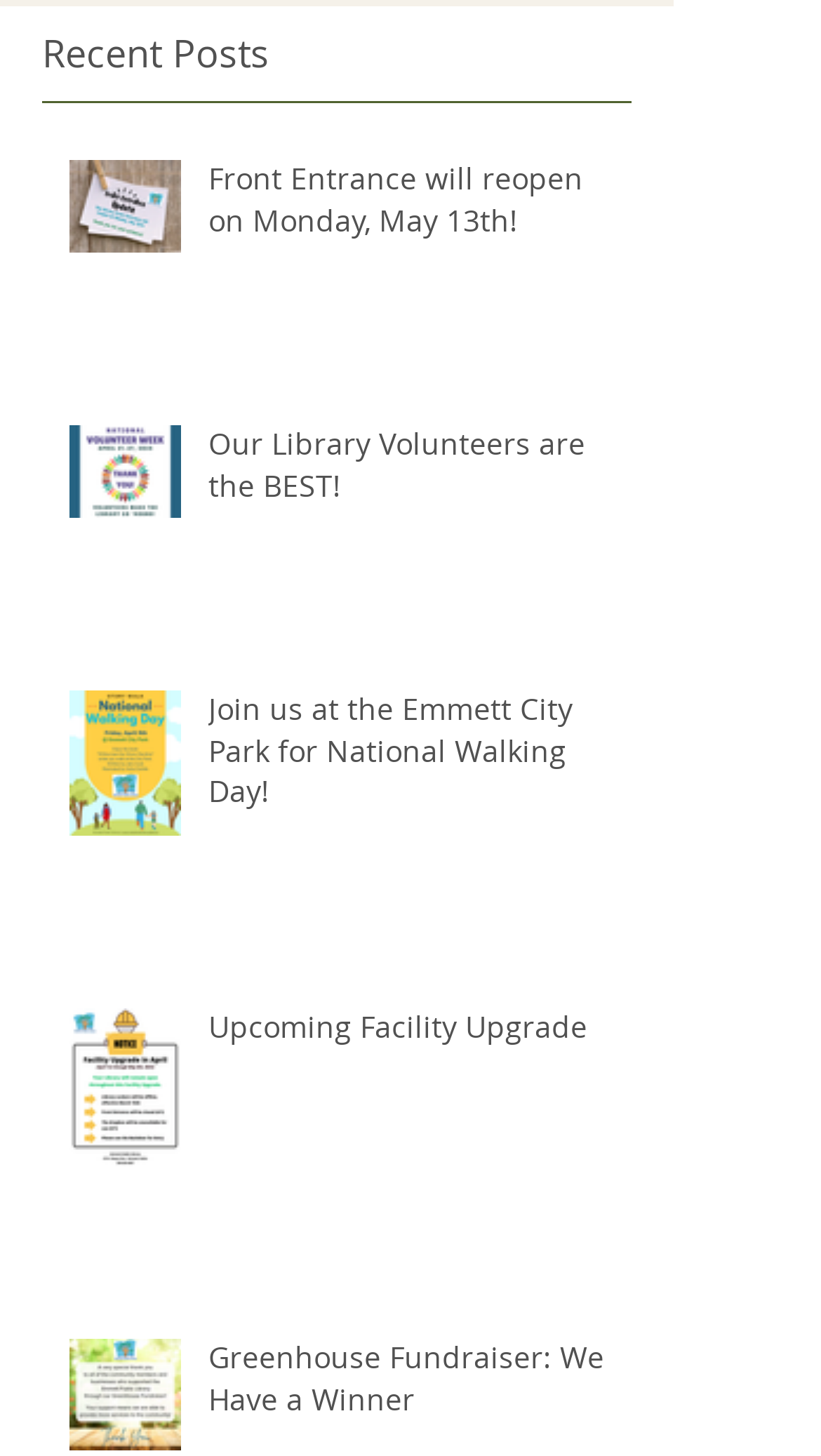What is the title of the last recent post?
Please provide an in-depth and detailed response to the question.

I looked at the OCR text of the last generic element under the 'Recent Posts' heading, and it says 'Upcoming Facility Upgrade'.